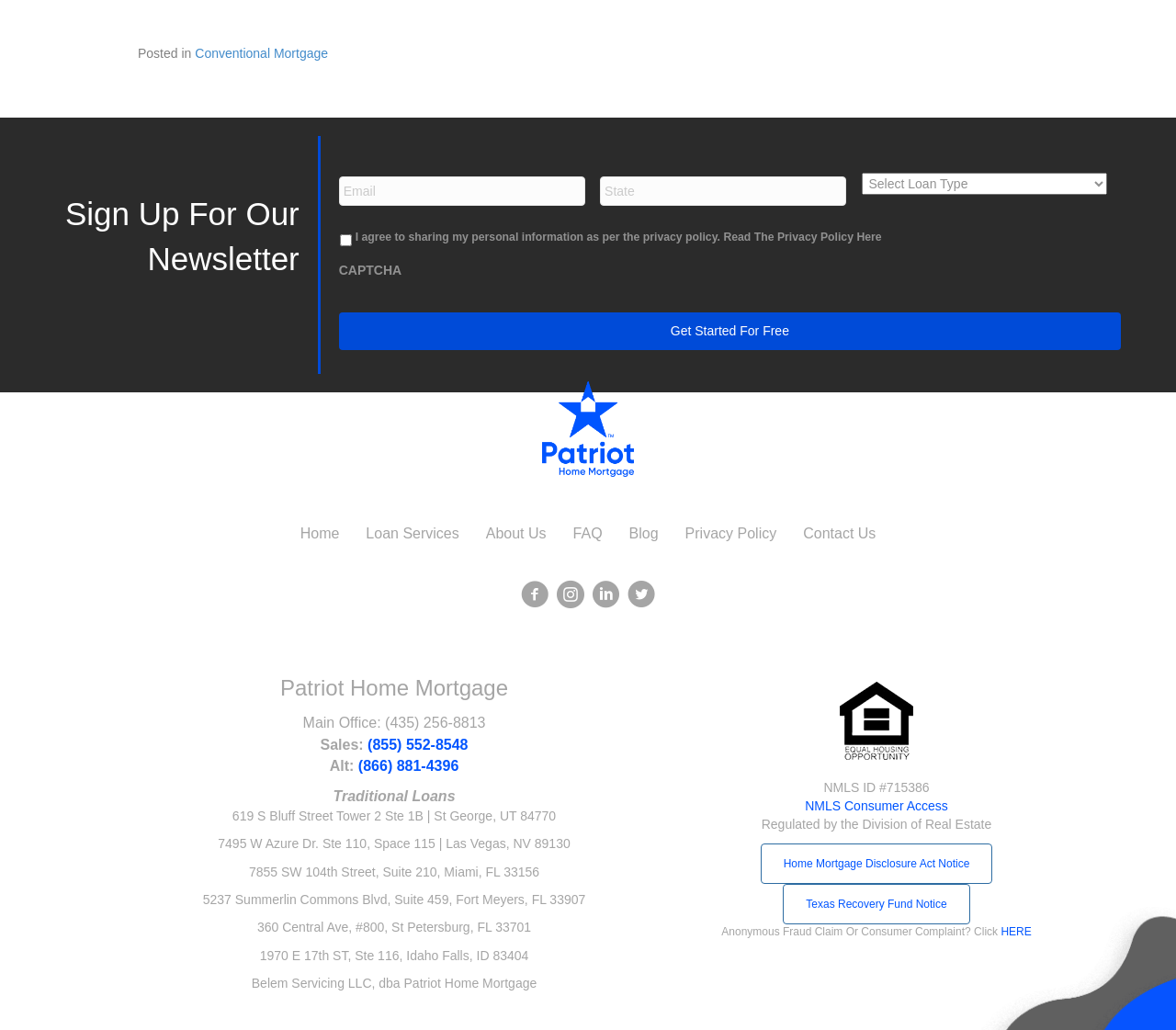Calculate the bounding box coordinates for the UI element based on the following description: "Privacy Policy". Ensure the coordinates are four float numbers between 0 and 1, i.e., [left, top, right, bottom].

[0.572, 0.498, 0.671, 0.537]